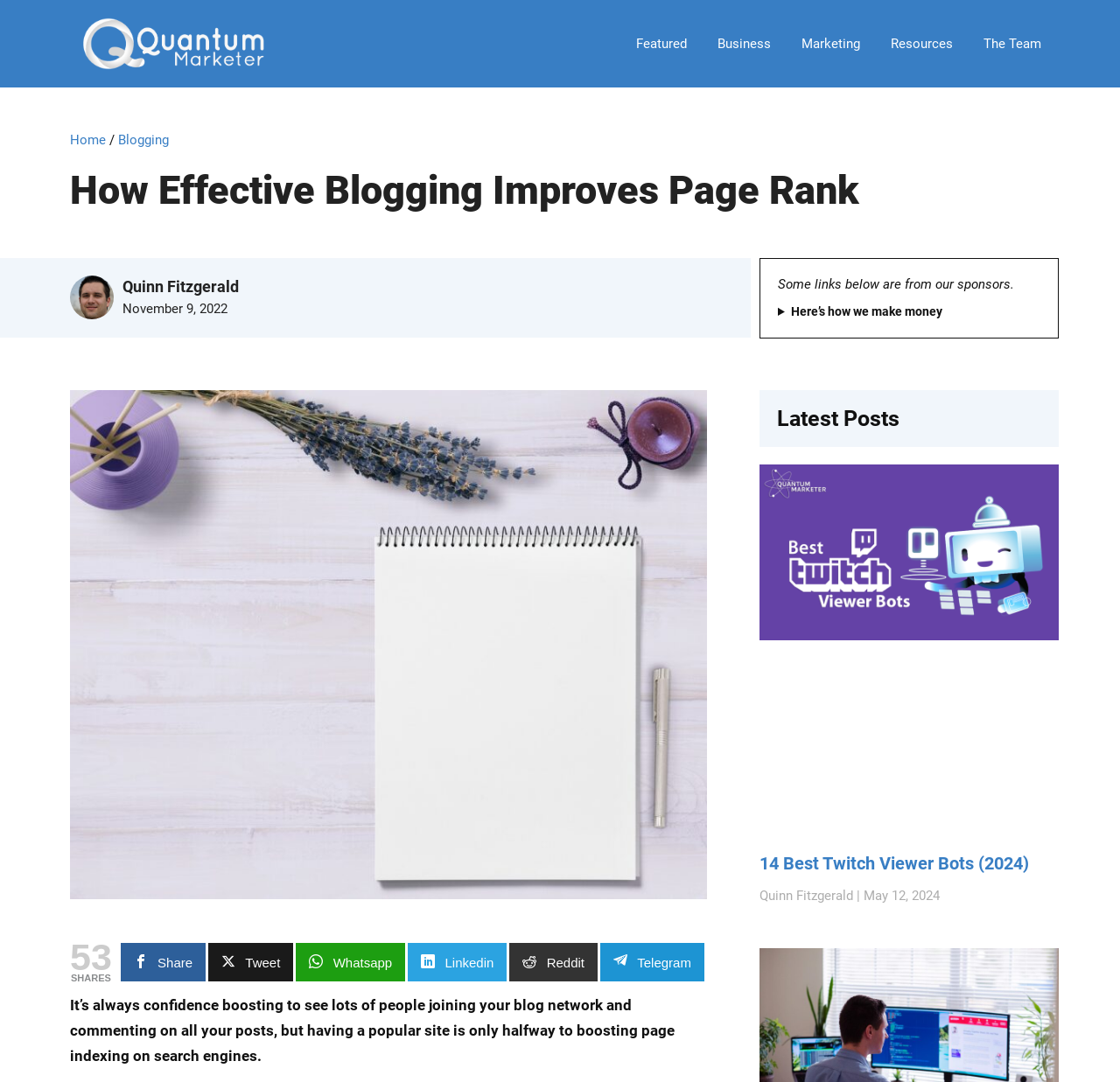Produce an extensive caption that describes everything on the webpage.

This webpage is about blogging and its impact on page ranking. At the top, there is a navigation menu with links to "Home", "Blogging", and other categories. Below the navigation menu, there is a heading that reads "How Effective Blogging Improves Page Rank" and an image of Quinn Fitzgerald. 

To the right of the image, there is a timestamp indicating that the article was posted on November 9, 2022. Below the timestamp, there is a disclaimer stating that some links on the page are sponsored. 

The main content of the webpage is an article that discusses the importance of blogging for page ranking. The article begins with a paragraph that explains how having a popular blog is not enough to boost page indexing on search engines. 

On the right side of the page, there are social media sharing links, including Share, Tweet, Whatsapp, Linkedin, Reddit, and Telegram. Above these links, there is a counter displaying the number of shares, which is 53. 

Further down the page, there is a section titled "Latest Posts" that features a list of recent articles. The first article is about the best Twitch viewer bots, and it includes an image and a brief summary. The article title, "14 Best Twitch Viewer Bots (2024)", is also a link. The author of the article, Quinn Fitzgerald, and the publication date, May 12, 2024, are listed below the article title.